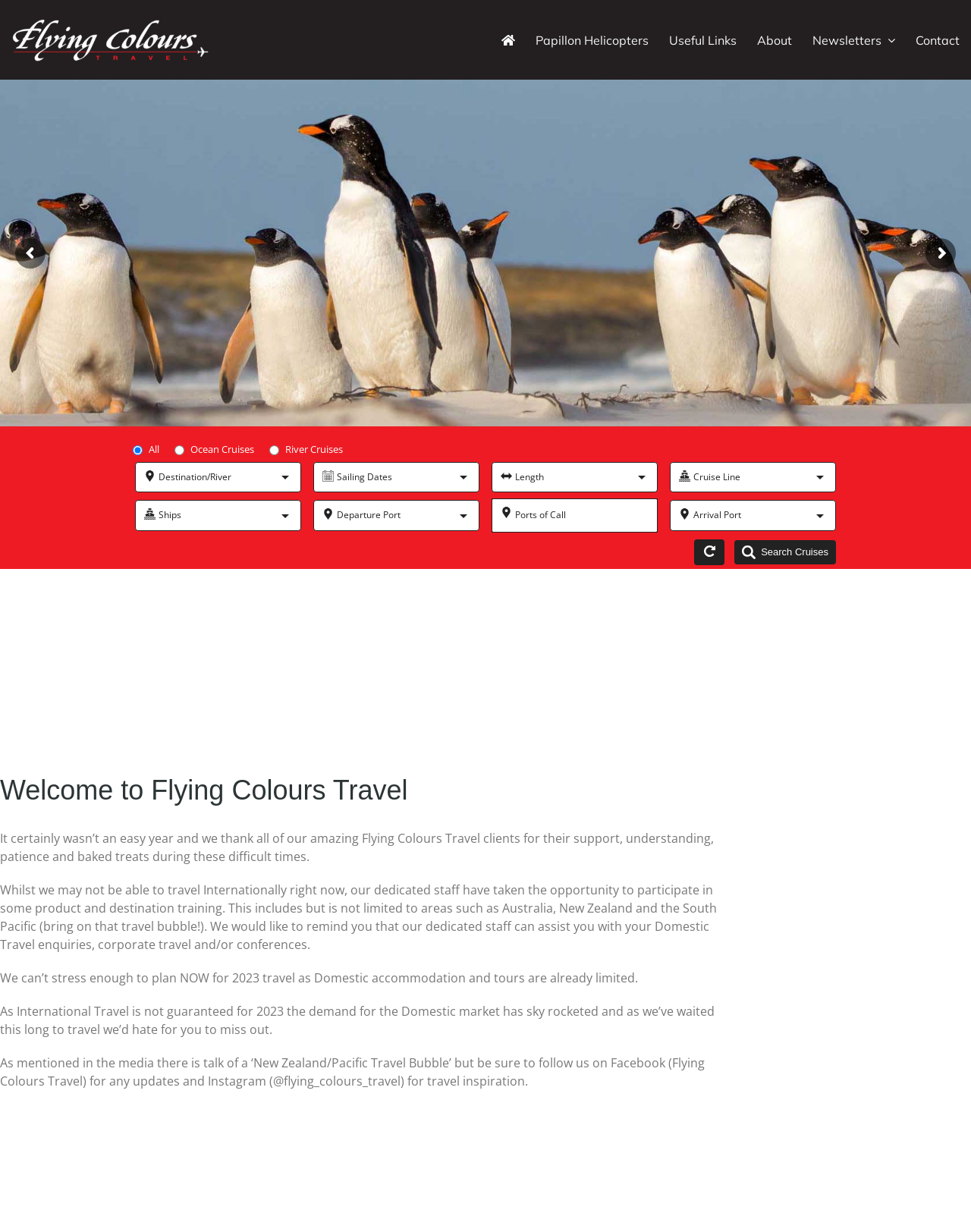What is the function of the 'Search Cruises' button?
Please provide a comprehensive answer to the question based on the webpage screenshot.

The 'Search Cruises' button is located at the bottom of the search form, with a bounding box coordinate of [0.756, 0.438, 0.861, 0.458]. Its function is to submit the search criteria and retrieve the search results.